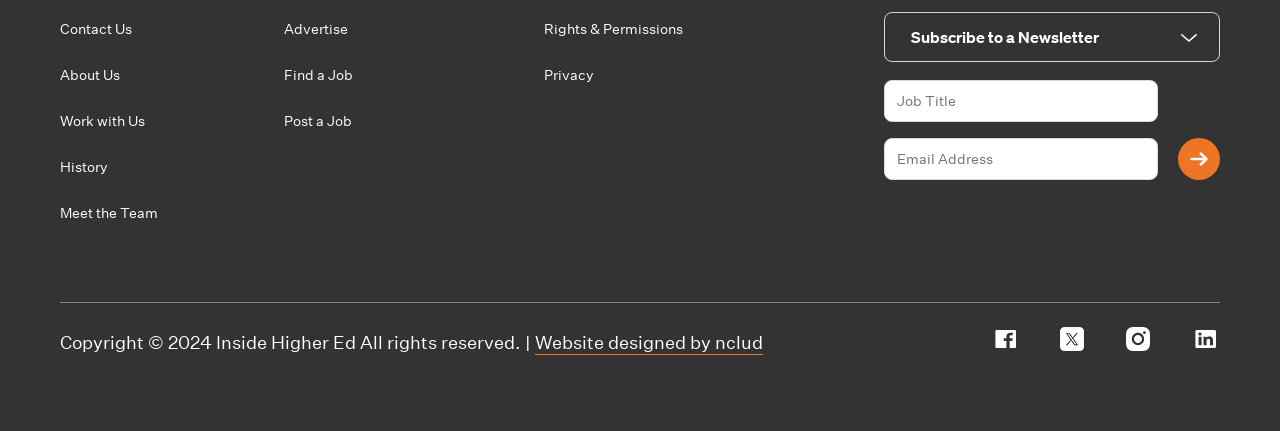Using the given description, provide the bounding box coordinates formatted as (top-left x, top-left y, bottom-right x, bottom-right y), with all values being floating point numbers between 0 and 1. Description: www.nnyagdev.org

None